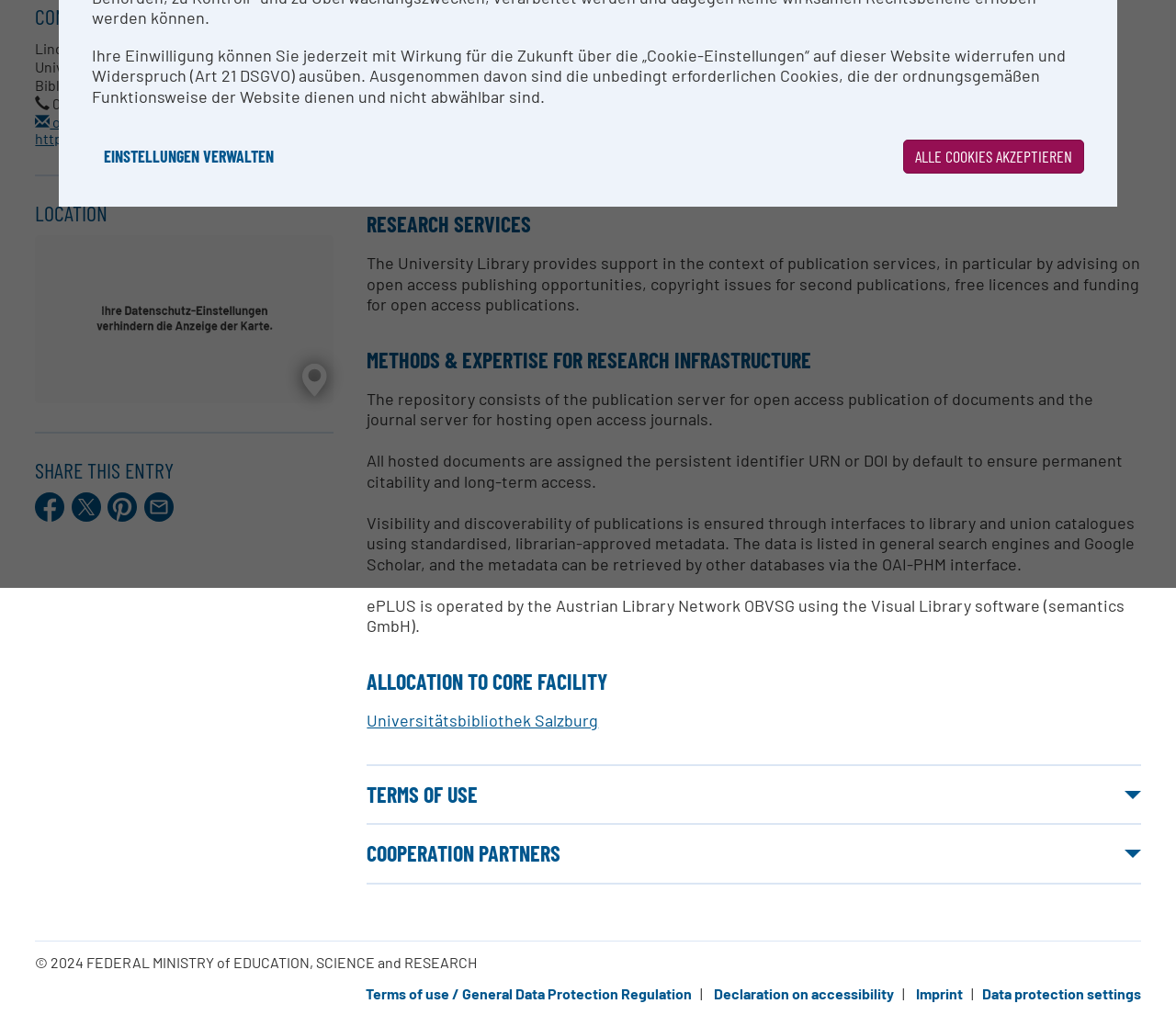Given the description of the UI element: "alt="Features" name="c"", predict the bounding box coordinates in the form of [left, top, right, bottom], with each value being a float between 0 and 1.

None